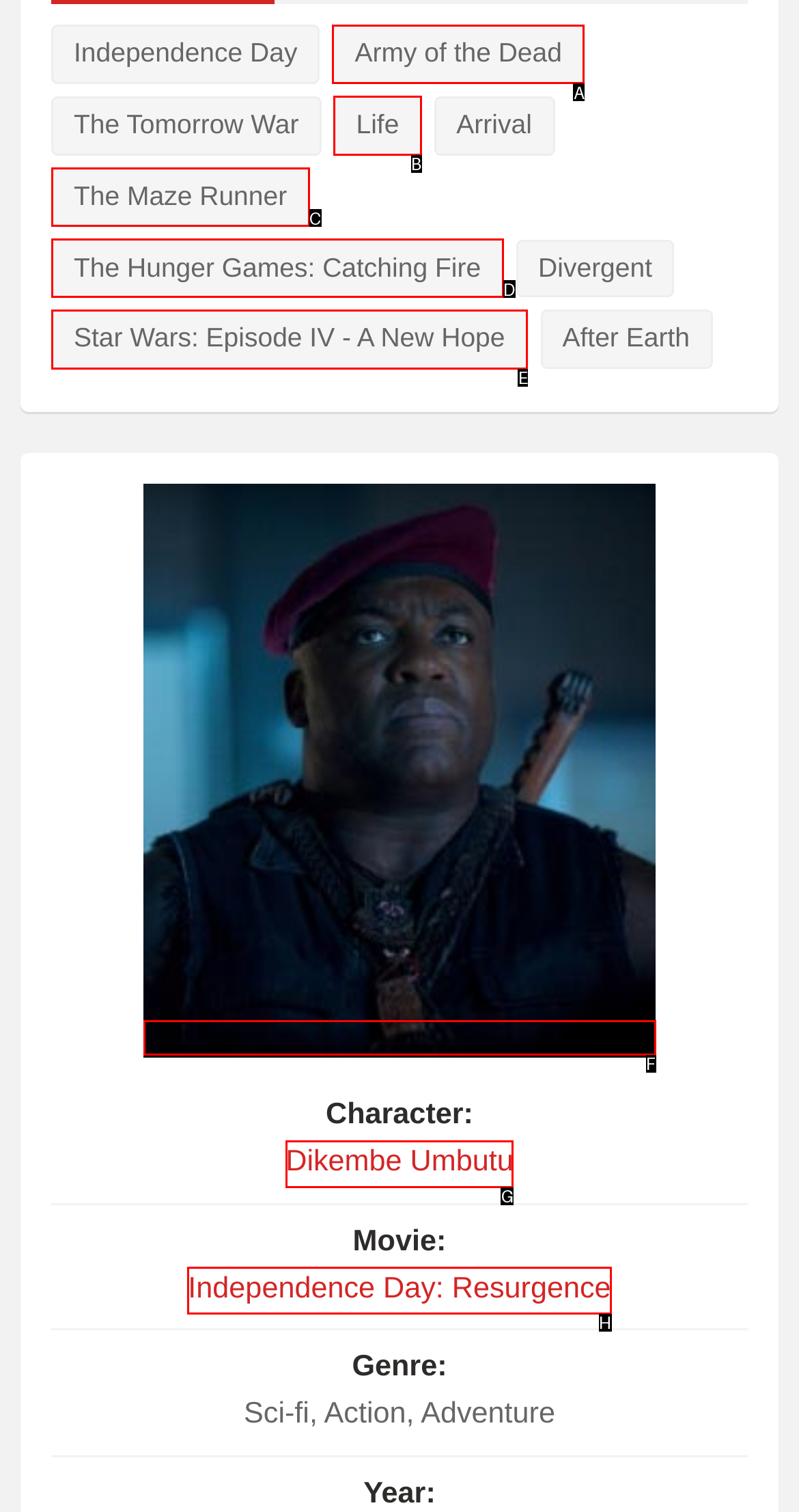Please indicate which HTML element to click in order to fulfill the following task: Open the movie page of Independence Day: Resurgence Respond with the letter of the chosen option.

H